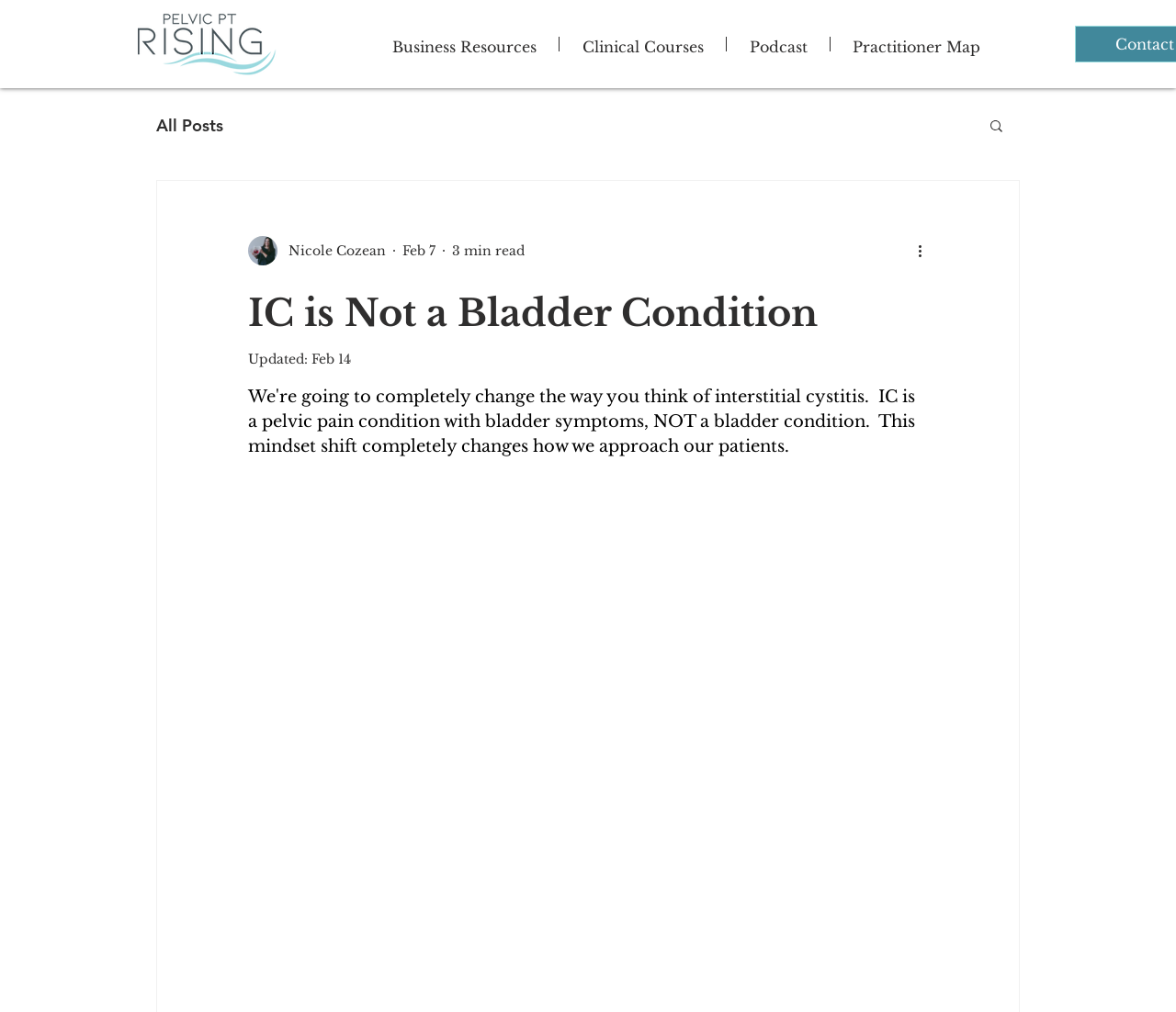Please answer the following question as detailed as possible based on the image: 
What is the name of the author of the article?

I found the author's name by looking at the generic element with the text 'Nicole Cozean' which is located below the writer's picture.